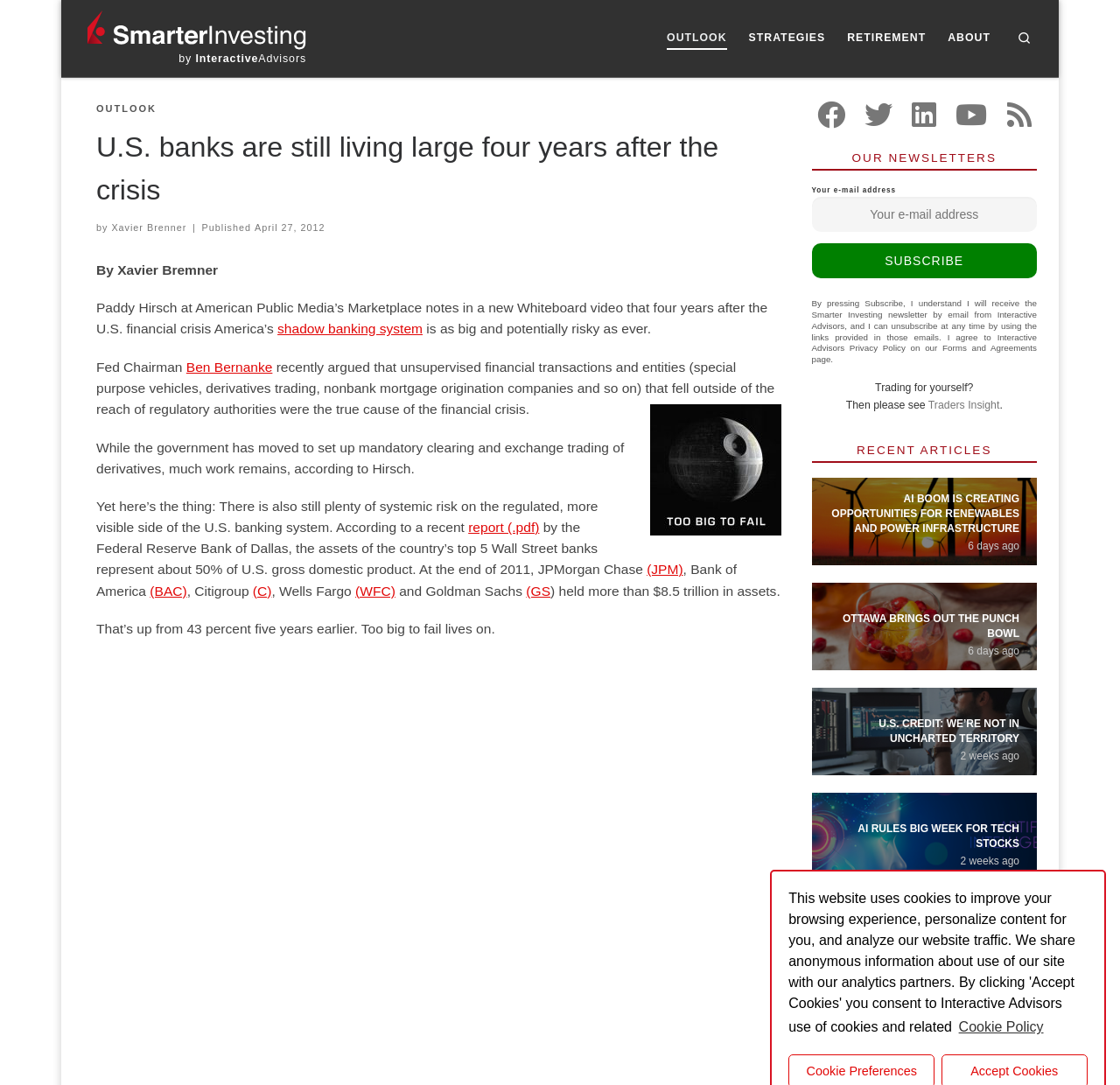What is the topic of the article?
Based on the image, answer the question in a detailed manner.

The article discusses the shadow banking system in the US, mentioning that it is as big and potentially risky as ever, four years after the financial crisis.